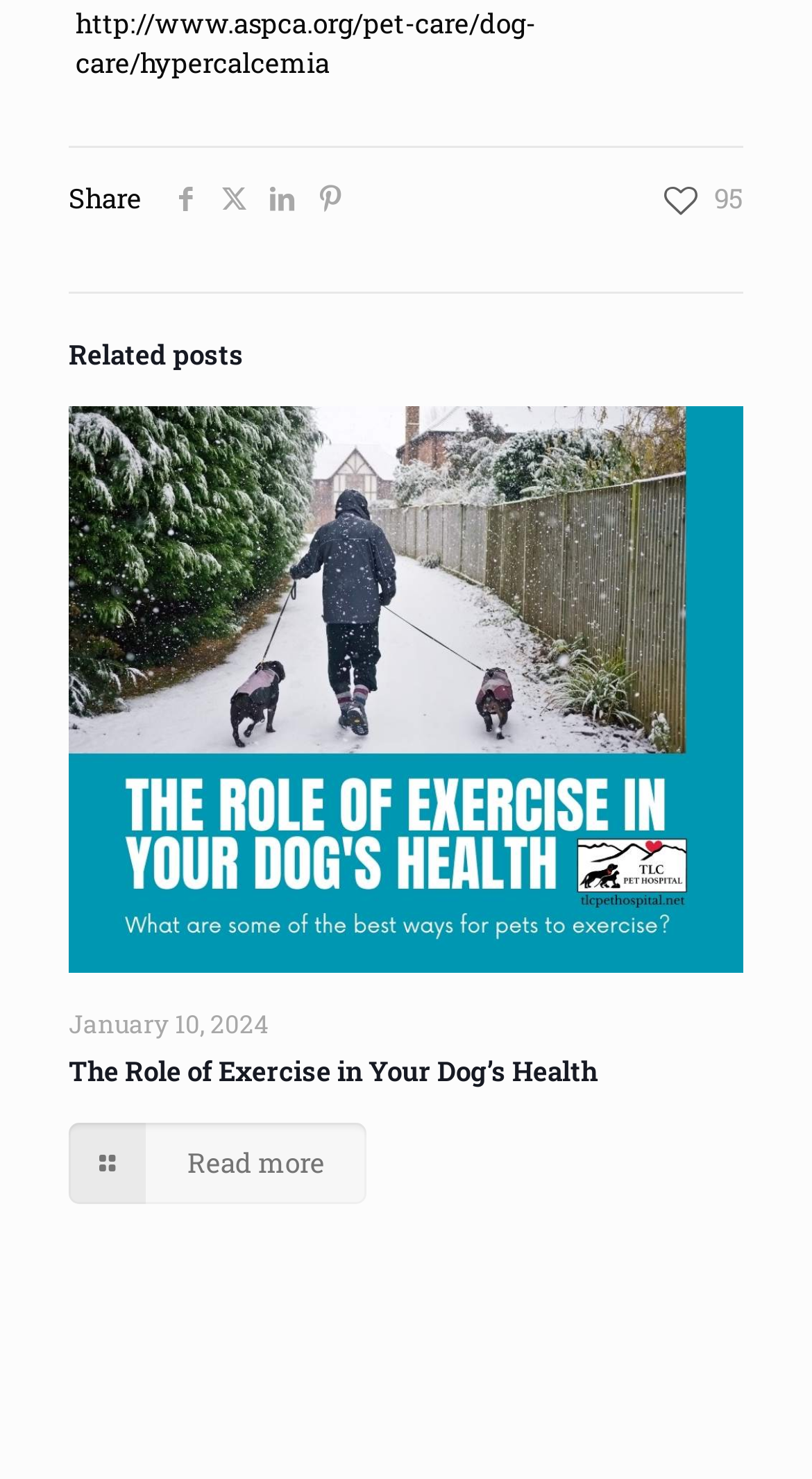Specify the bounding box coordinates for the region that must be clicked to perform the given instruction: "Report abuse".

None